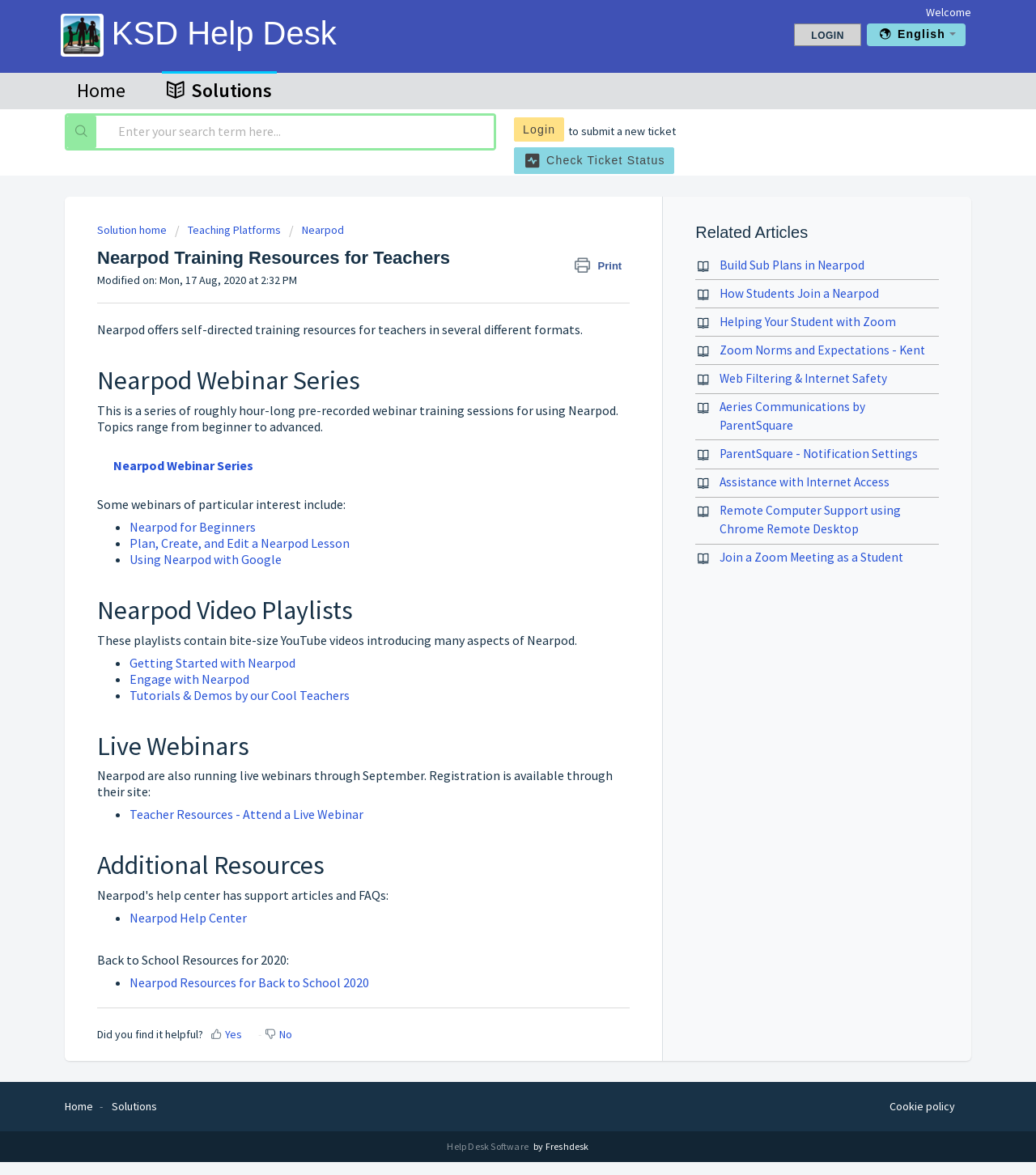Find the bounding box coordinates for the HTML element described as: "Helping Your Student with Zoom". The coordinates should consist of four float values between 0 and 1, i.e., [left, top, right, bottom].

[0.695, 0.267, 0.865, 0.28]